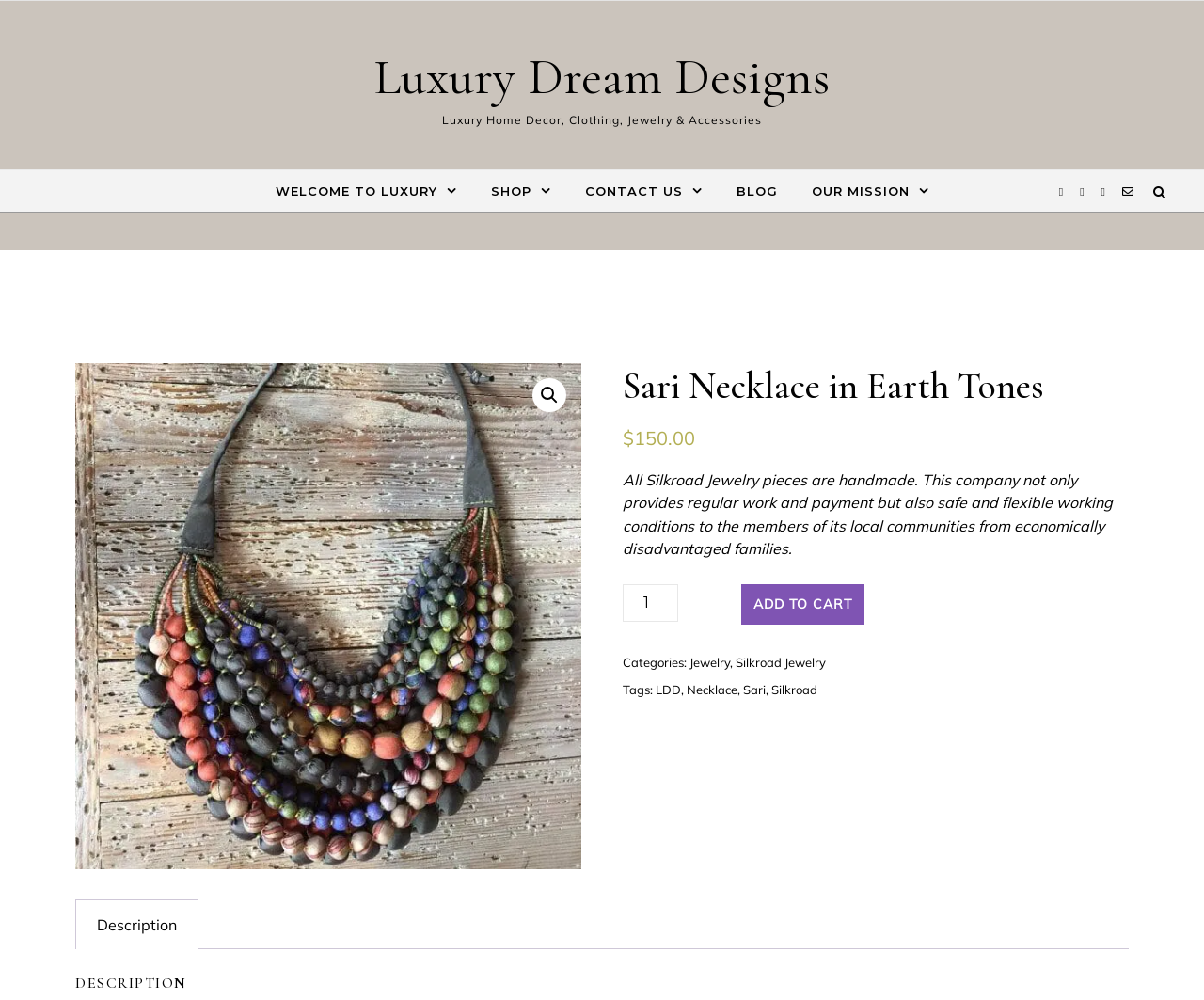What is the material of the prayer beads?
Answer the question in as much detail as possible.

The material of the prayer beads can be inferred from the product description, which mentions 'Sheesham wood prayer beads'.